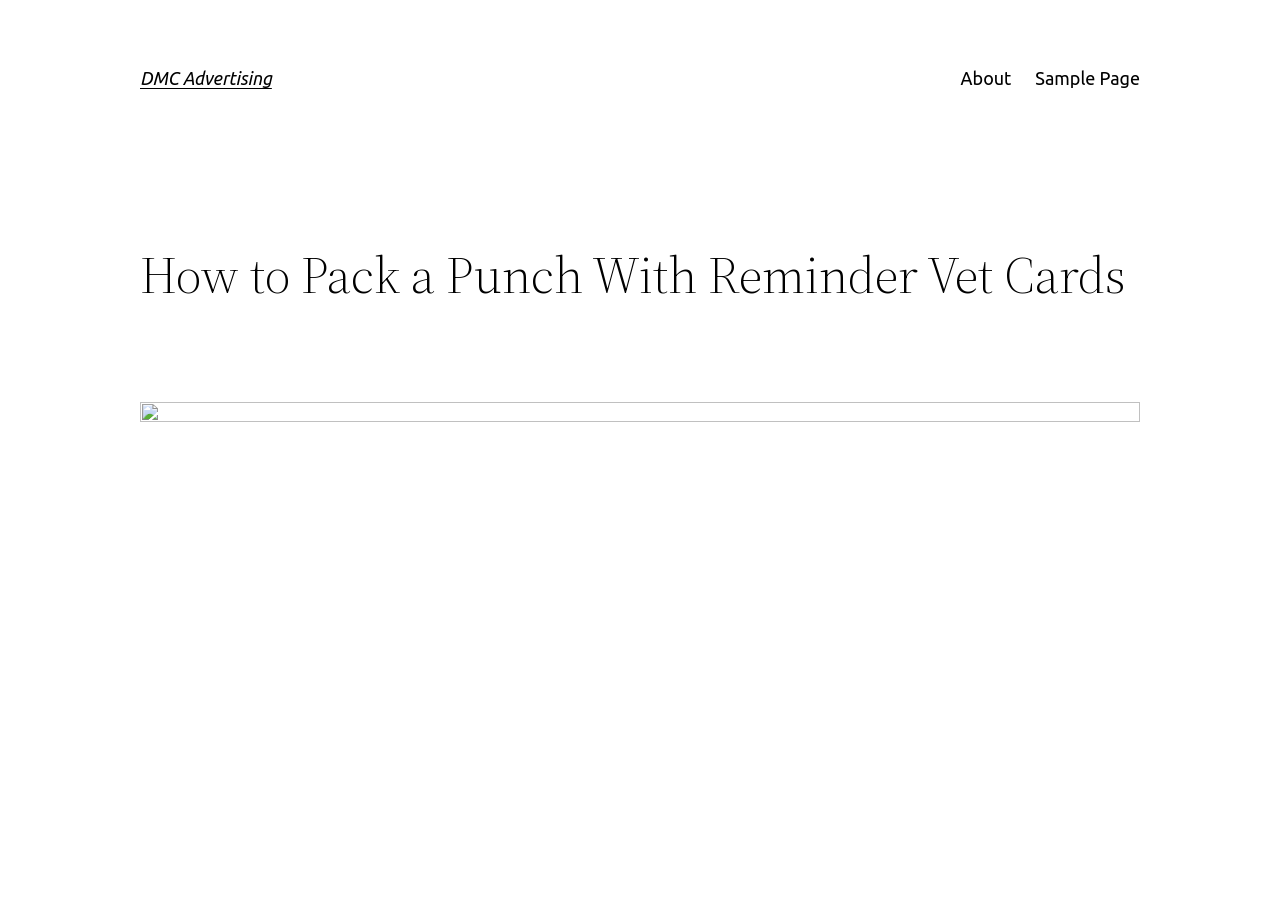Provide the bounding box coordinates of the HTML element described as: "About". The bounding box coordinates should be four float numbers between 0 and 1, i.e., [left, top, right, bottom].

[0.75, 0.07, 0.79, 0.102]